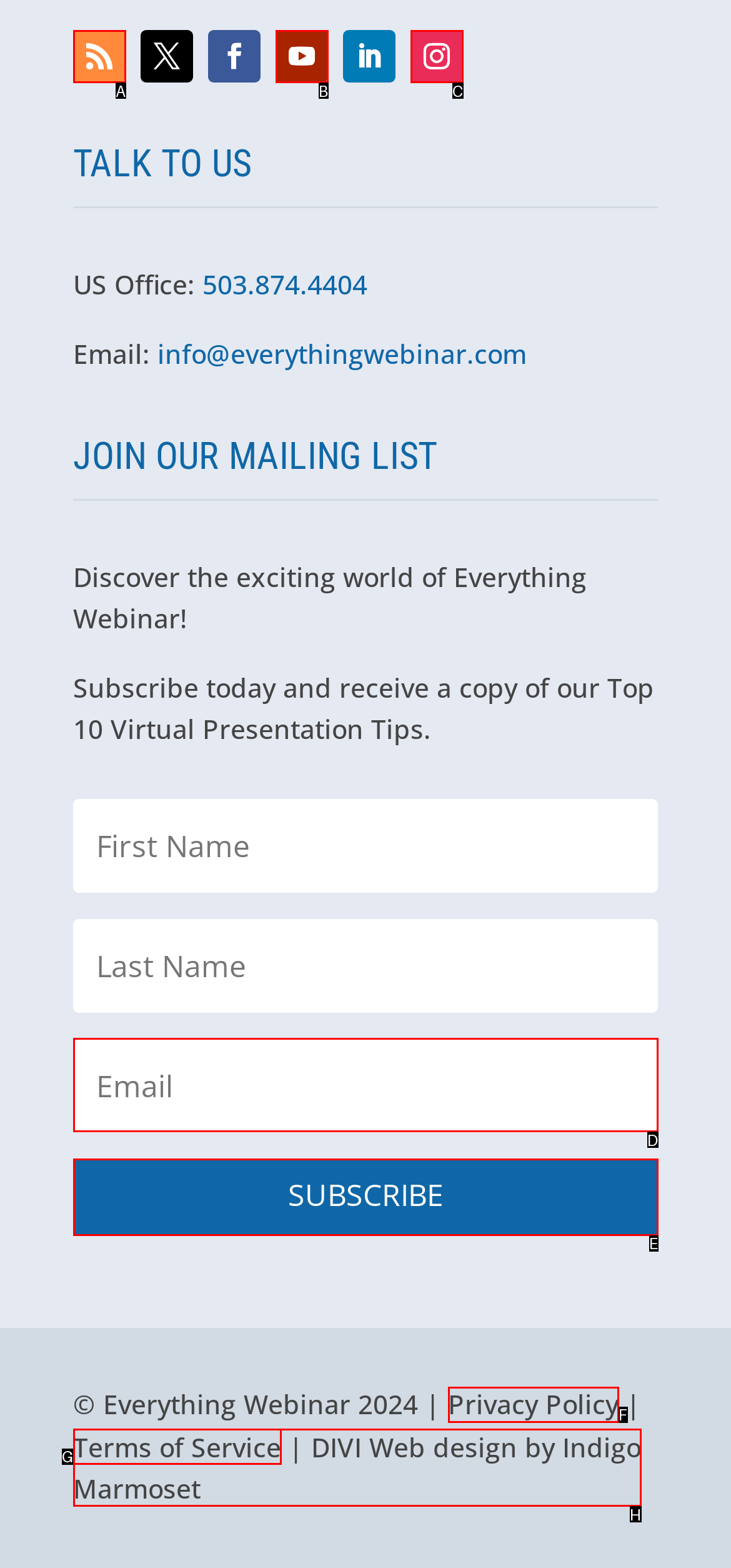Identify the letter of the UI element you need to select to accomplish the task: Subscribe to the mailing list.
Respond with the option's letter from the given choices directly.

E